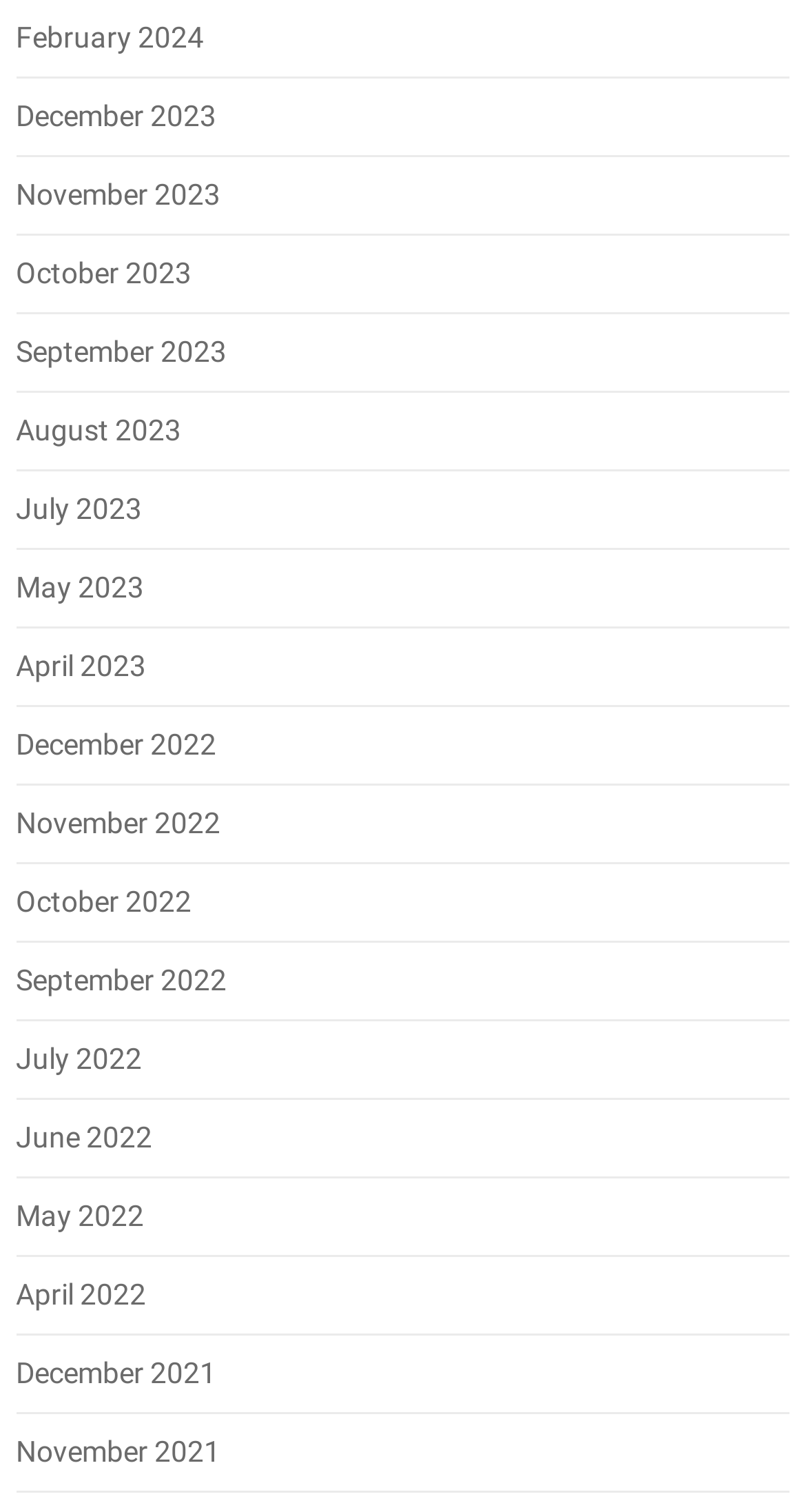Provide the bounding box coordinates of the HTML element this sentence describes: "April 2022". The bounding box coordinates consist of four float numbers between 0 and 1, i.e., [left, top, right, bottom].

[0.02, 0.846, 0.182, 0.868]